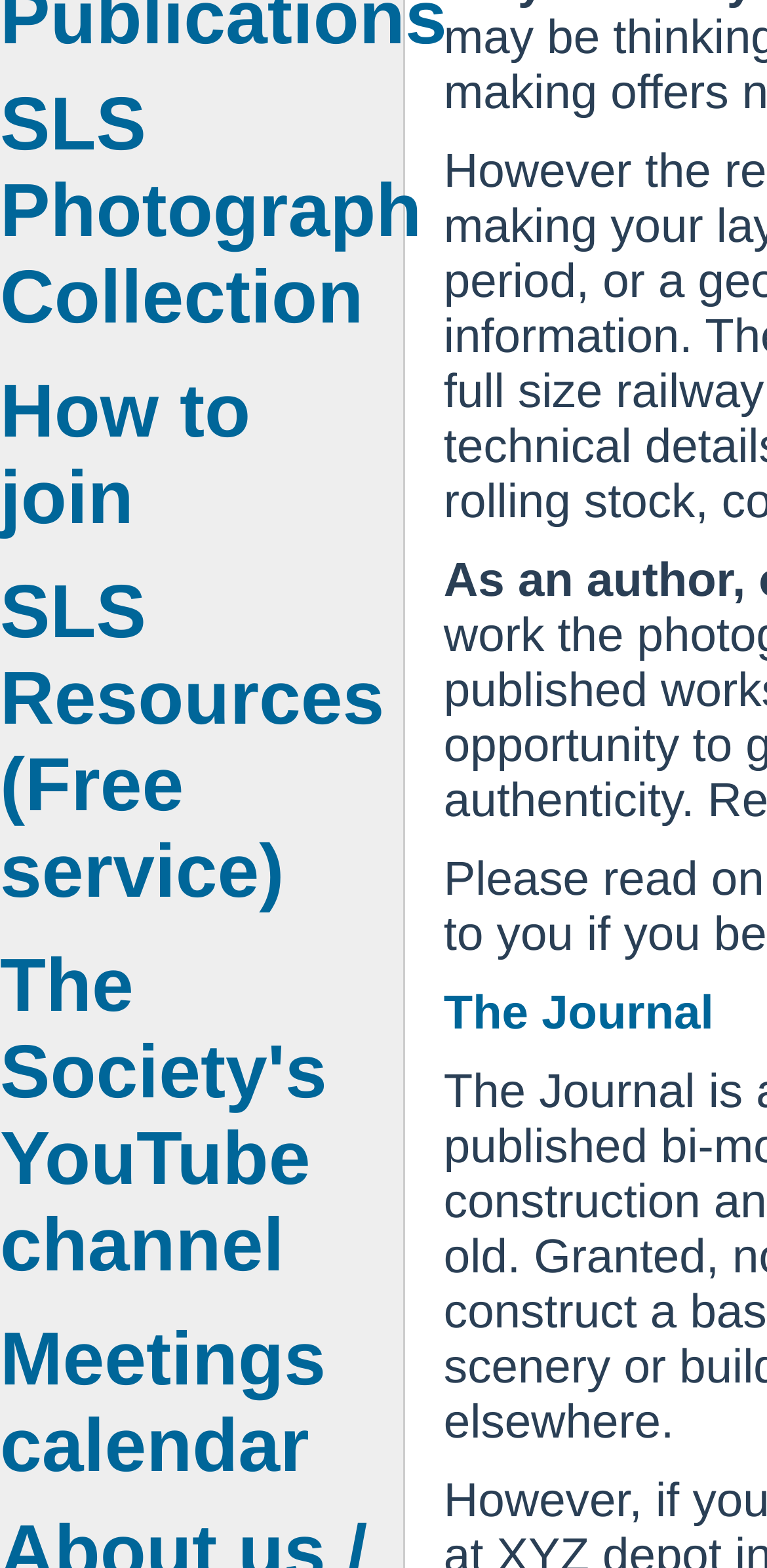Find the bounding box coordinates for the HTML element described in this sentence: "Meetings calendar". Provide the coordinates as four float numbers between 0 and 1, in the format [left, top, right, bottom].

[0.0, 0.84, 0.425, 0.949]